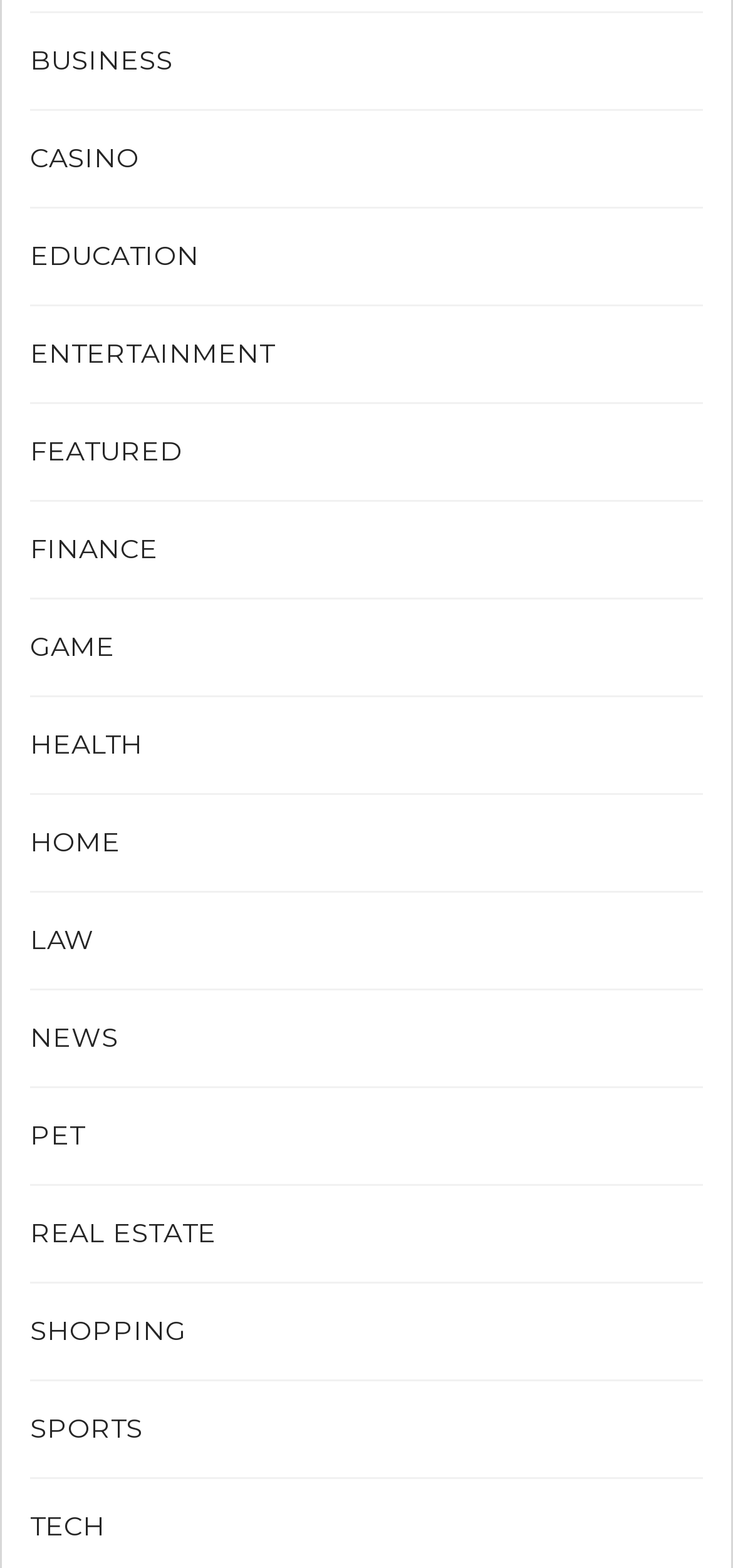Please find the bounding box for the UI element described by: "Sports".

[0.041, 0.9, 0.195, 0.922]